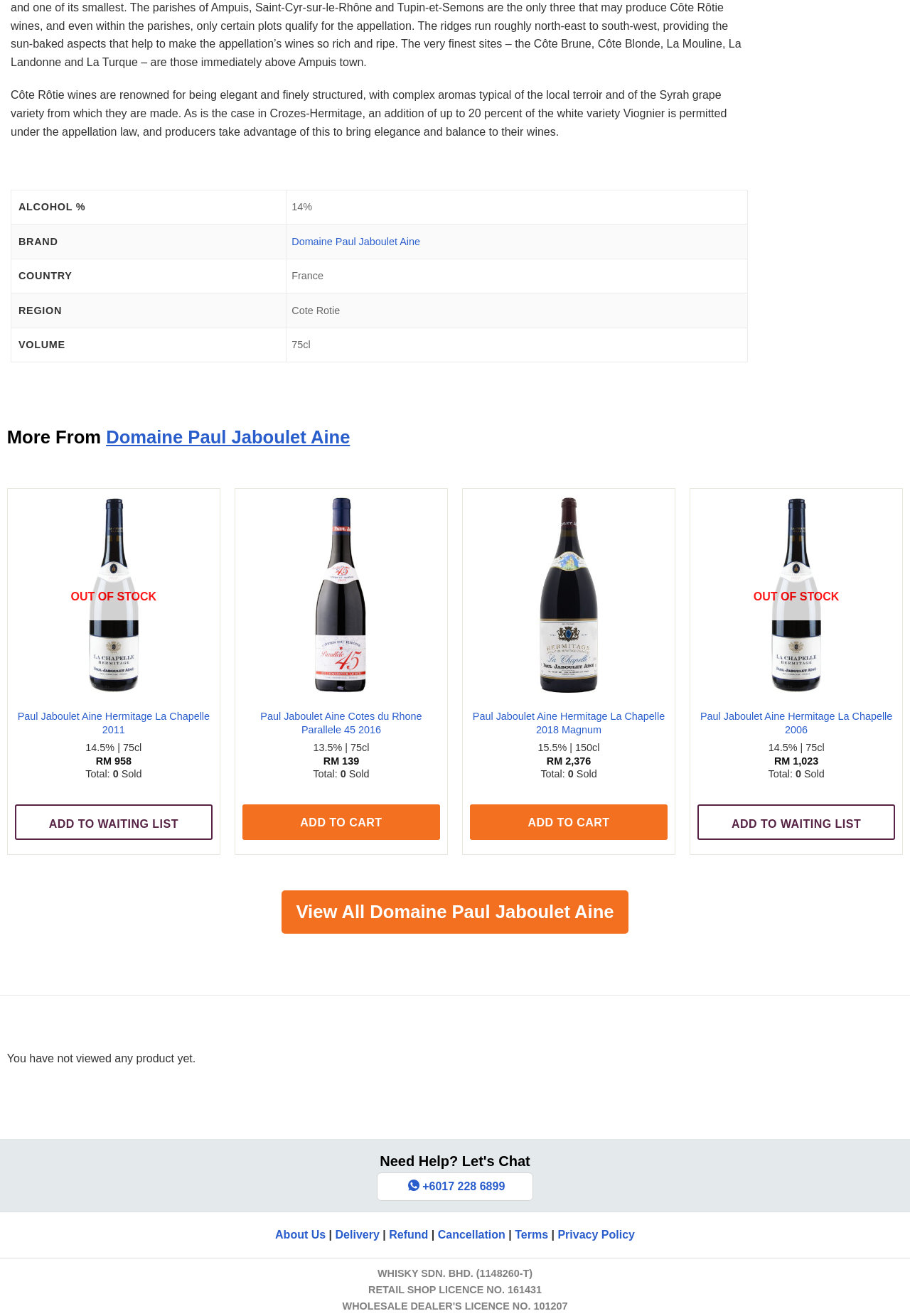Please locate the bounding box coordinates of the element that should be clicked to complete the given instruction: "Go to About Us".

[0.302, 0.933, 0.358, 0.943]